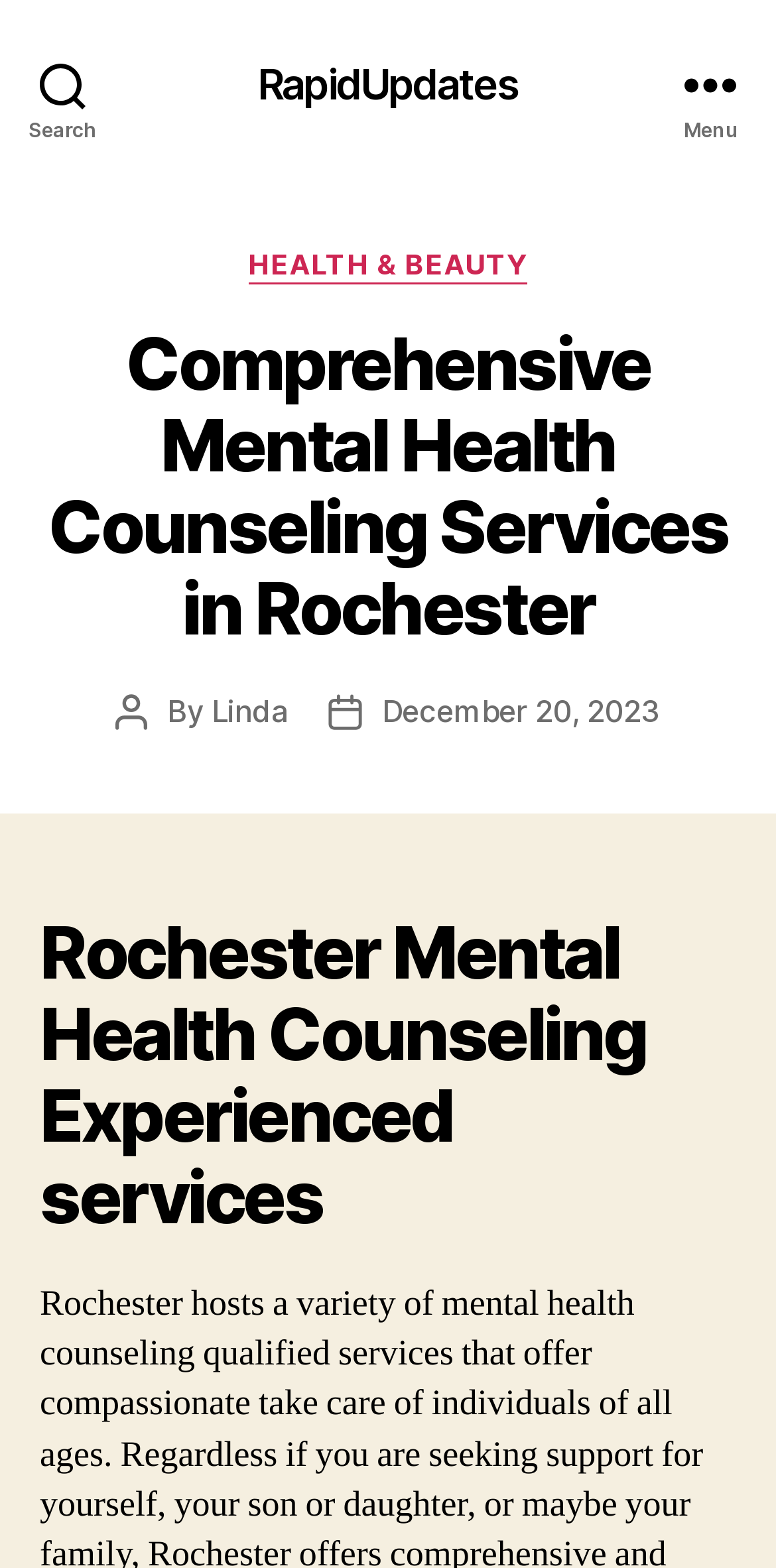Reply to the question below using a single word or brief phrase:
What type of services does the counseling service provide?

Mental Health Counseling